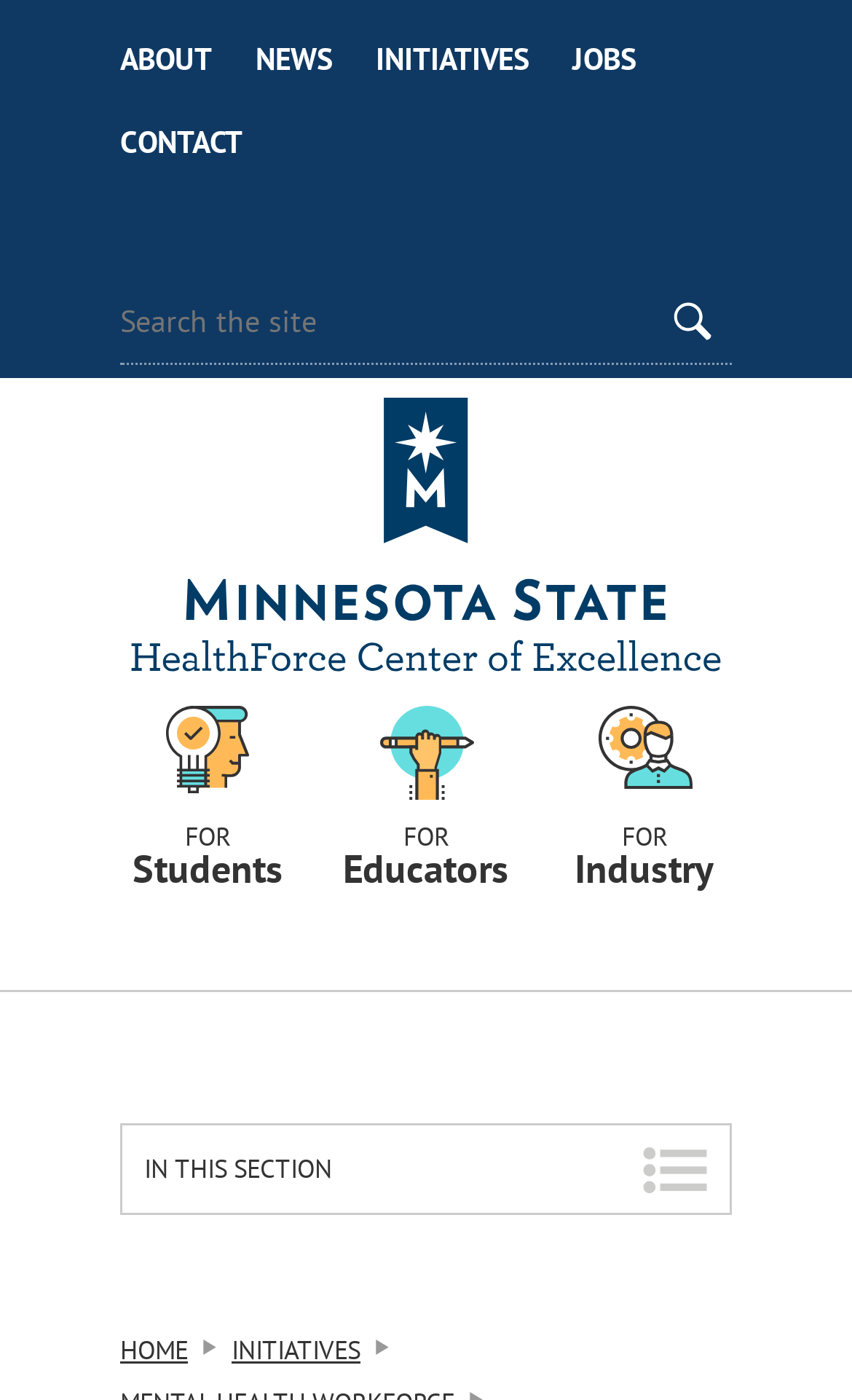Calculate the bounding box coordinates of the UI element given the description: "name="q" placeholder="Search the site"".

[0.141, 0.2, 0.767, 0.259]